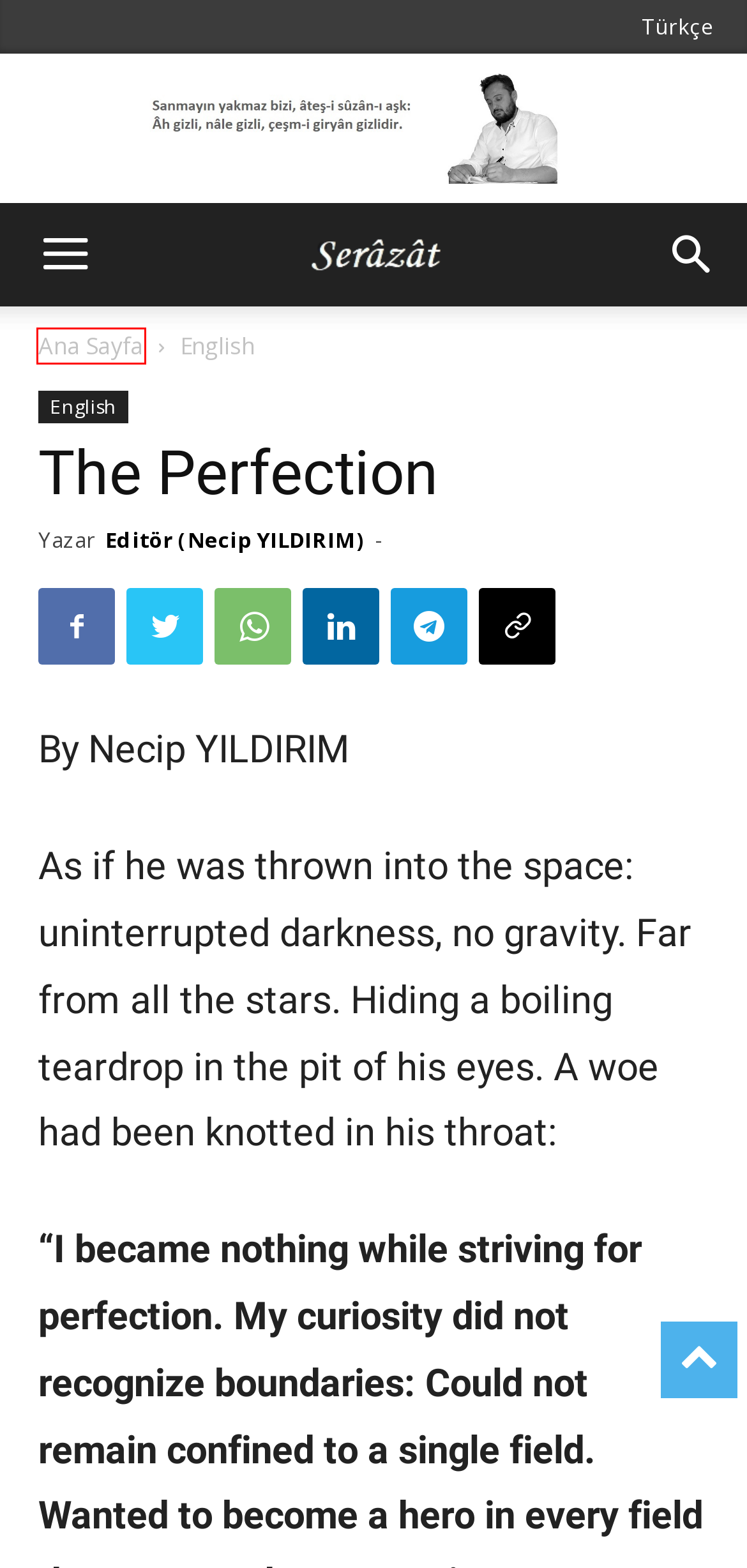Analyze the screenshot of a webpage with a red bounding box and select the webpage description that most accurately describes the new page resulting from clicking the element inside the red box. Here are the candidates:
A. Editör (Necip YILDIRIM) Serâzât
B. Tahlil - Serâzât
C. Home - Serâzât
D. Necip - Serâzât
E. English - Serâzât
F. Şiirler - Serâzât
G. Совершенство - Serâzât
H. Kitaplar - Serâzât

C